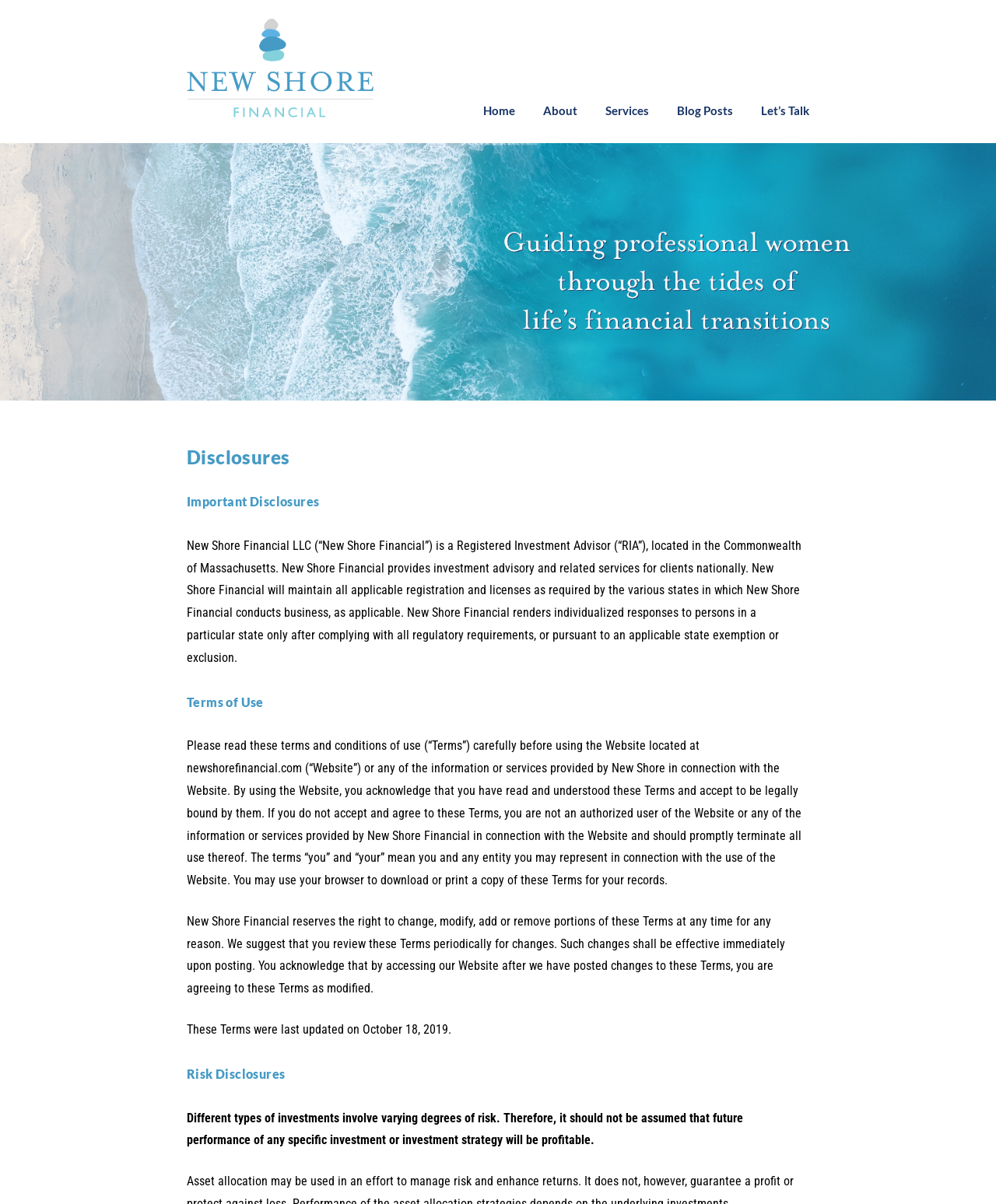Please identify the bounding box coordinates of the area that needs to be clicked to follow this instruction: "Click on the 'Let’s Talk' link".

[0.764, 0.086, 0.812, 0.099]